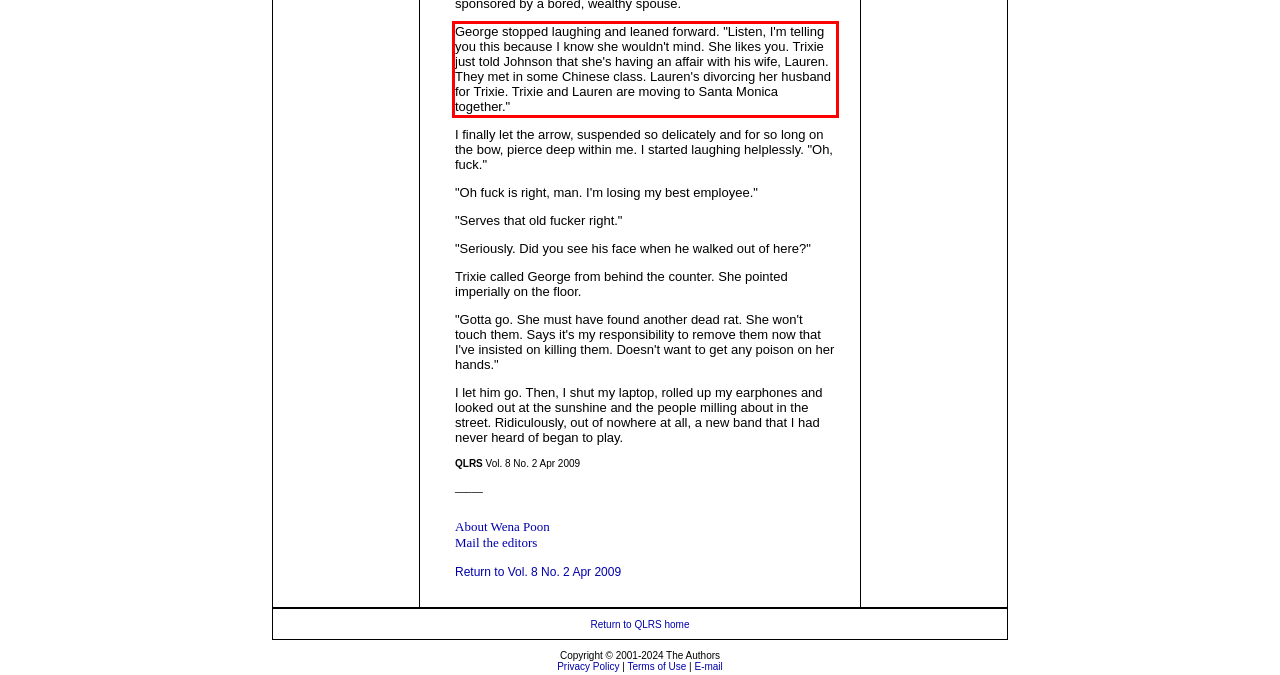You are provided with a screenshot of a webpage that includes a red bounding box. Extract and generate the text content found within the red bounding box.

George stopped laughing and leaned forward. "Listen, I'm telling you this because I know she wouldn't mind. She likes you. Trixie just told Johnson that she's having an affair with his wife, Lauren. They met in some Chinese class. Lauren's divorcing her husband for Trixie. Trixie and Lauren are moving to Santa Monica together."